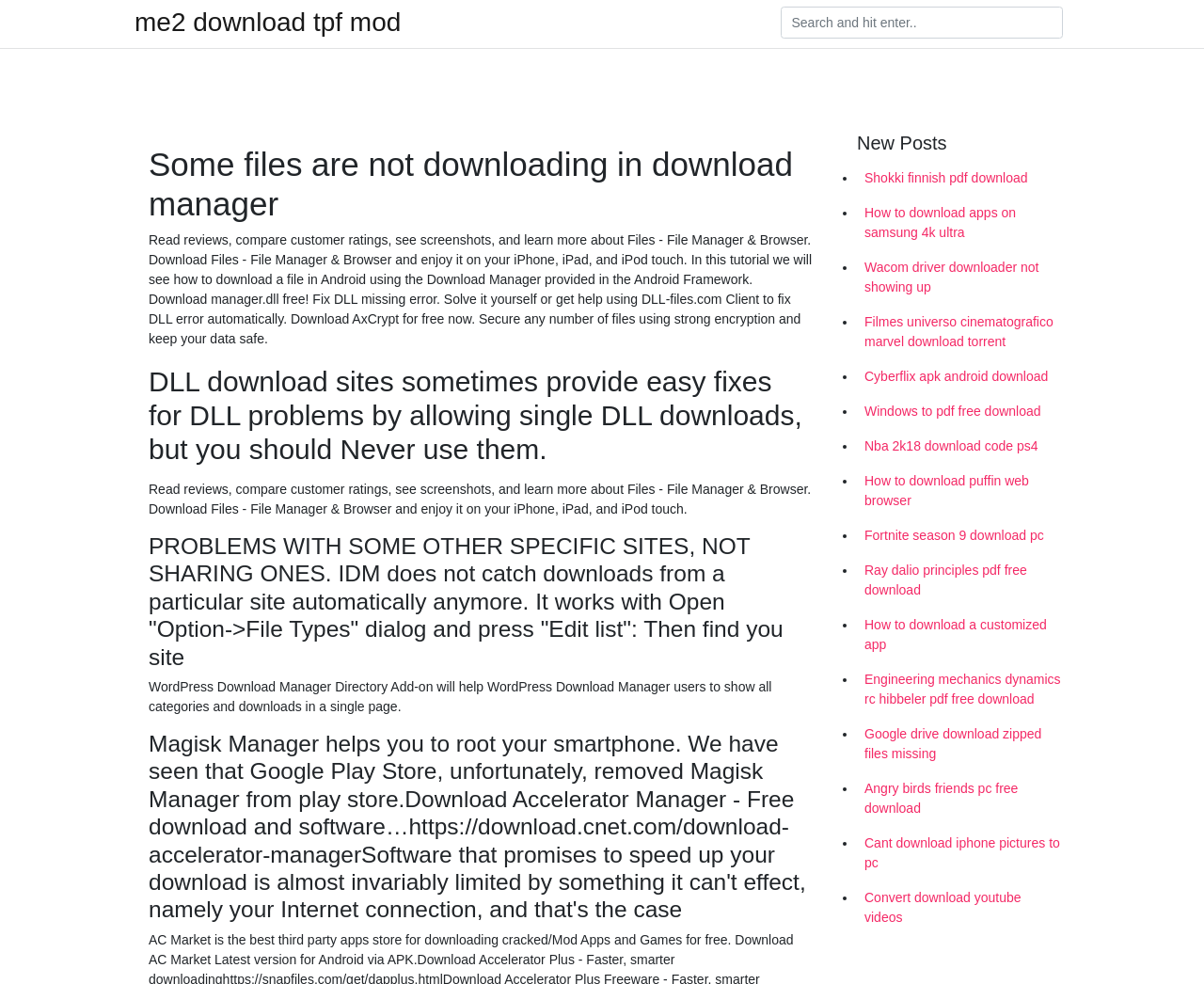Analyze and describe the webpage in a detailed narrative.

This webpage appears to be a collection of various topics related to downloading files, managing downloads, and troubleshooting download issues. 

At the top, there is a link "me2 download tpf mod" and a search box labeled "Search" on the right side. 

Below the search box, there is a heading "Some files are not downloading in download manager" followed by a block of text that discusses downloading files, including a tutorial on how to download a file in Android using the Download Manager. 

The page then presents several headings, including "DLL download sites sometimes provide easy fixes for DLL problems", "PROBLEMS WITH SOME OTHER SPECIFIC SITES, NOT SHARING ONES", and "Magisk Manager helps you to root your smartphone". 

On the right side, there is a section labeled "New Posts" with a list of links to various topics, including downloading apps on Samsung 4K Ultra, Wacom driver downloader issues, and downloading Marvel Cinematic Universe movies. There are 19 links in total, each with a bullet point marker. 

The overall layout of the page is dense, with multiple sections and links competing for attention.